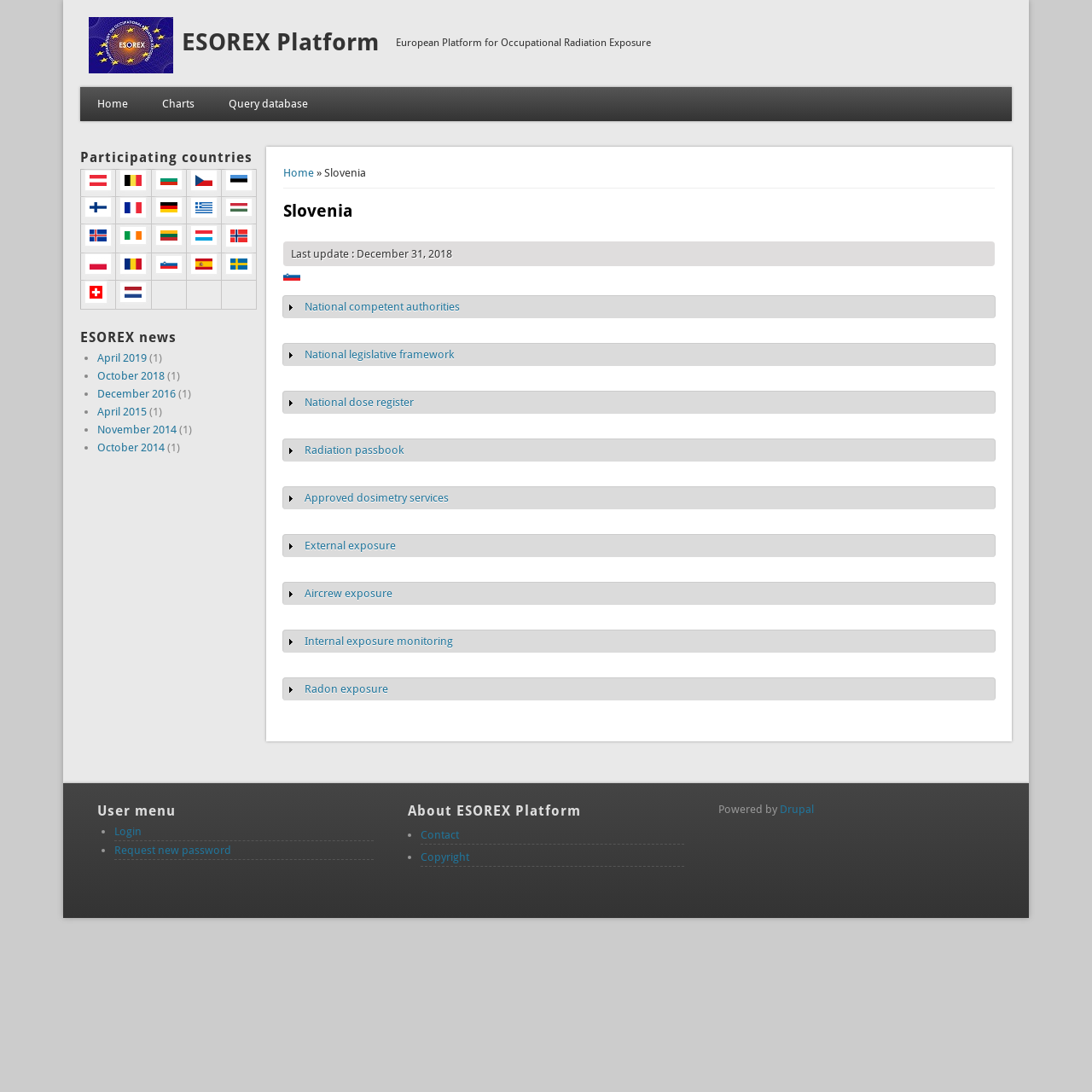Mark the bounding box of the element that matches the following description: "alt="French flag" title="France"".

[0.11, 0.191, 0.135, 0.202]